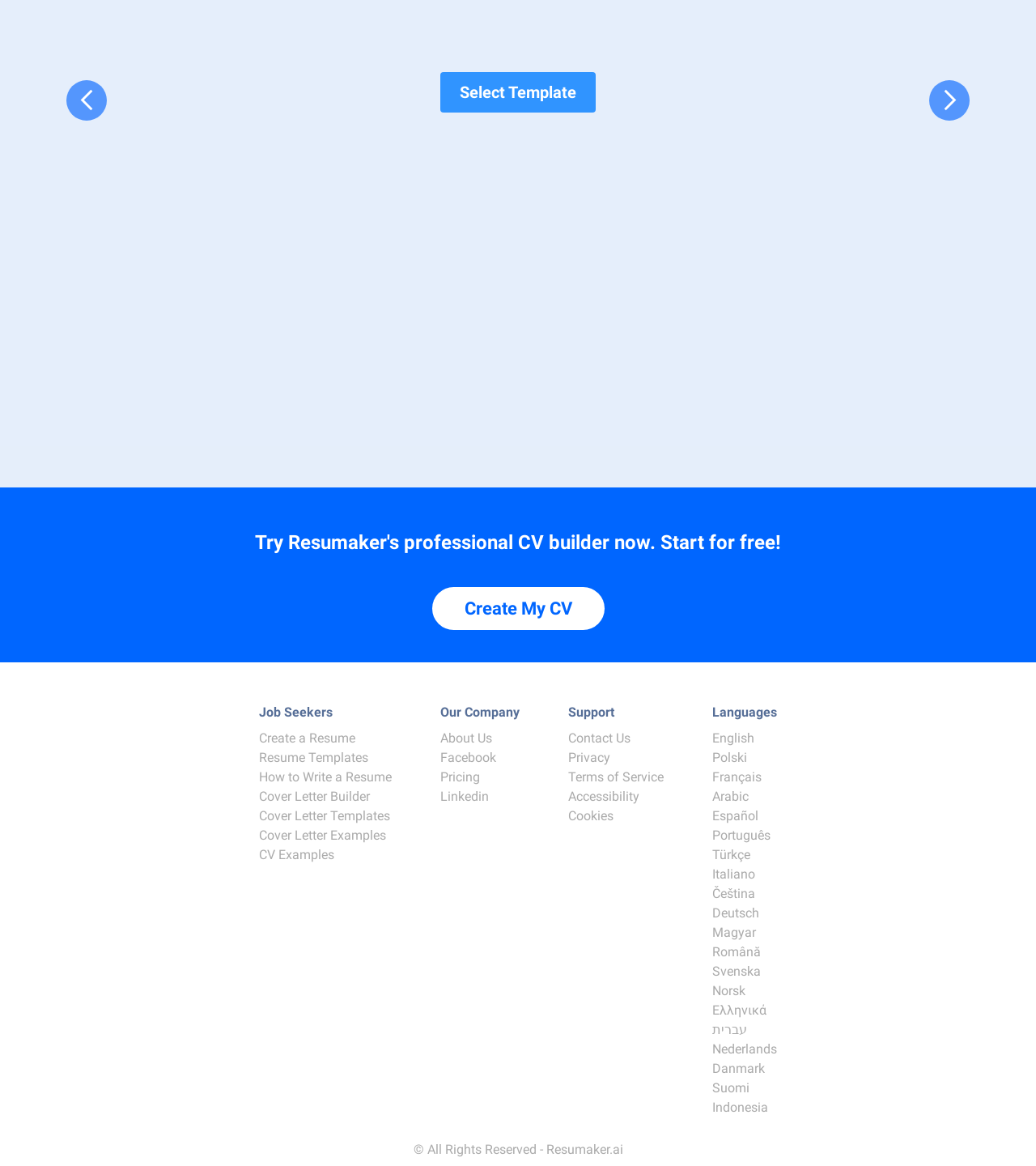Please give the bounding box coordinates of the area that should be clicked to fulfill the following instruction: "Select a resume template". The coordinates should be in the format of four float numbers from 0 to 1, i.e., [left, top, right, bottom].

[0.444, 0.071, 0.556, 0.087]